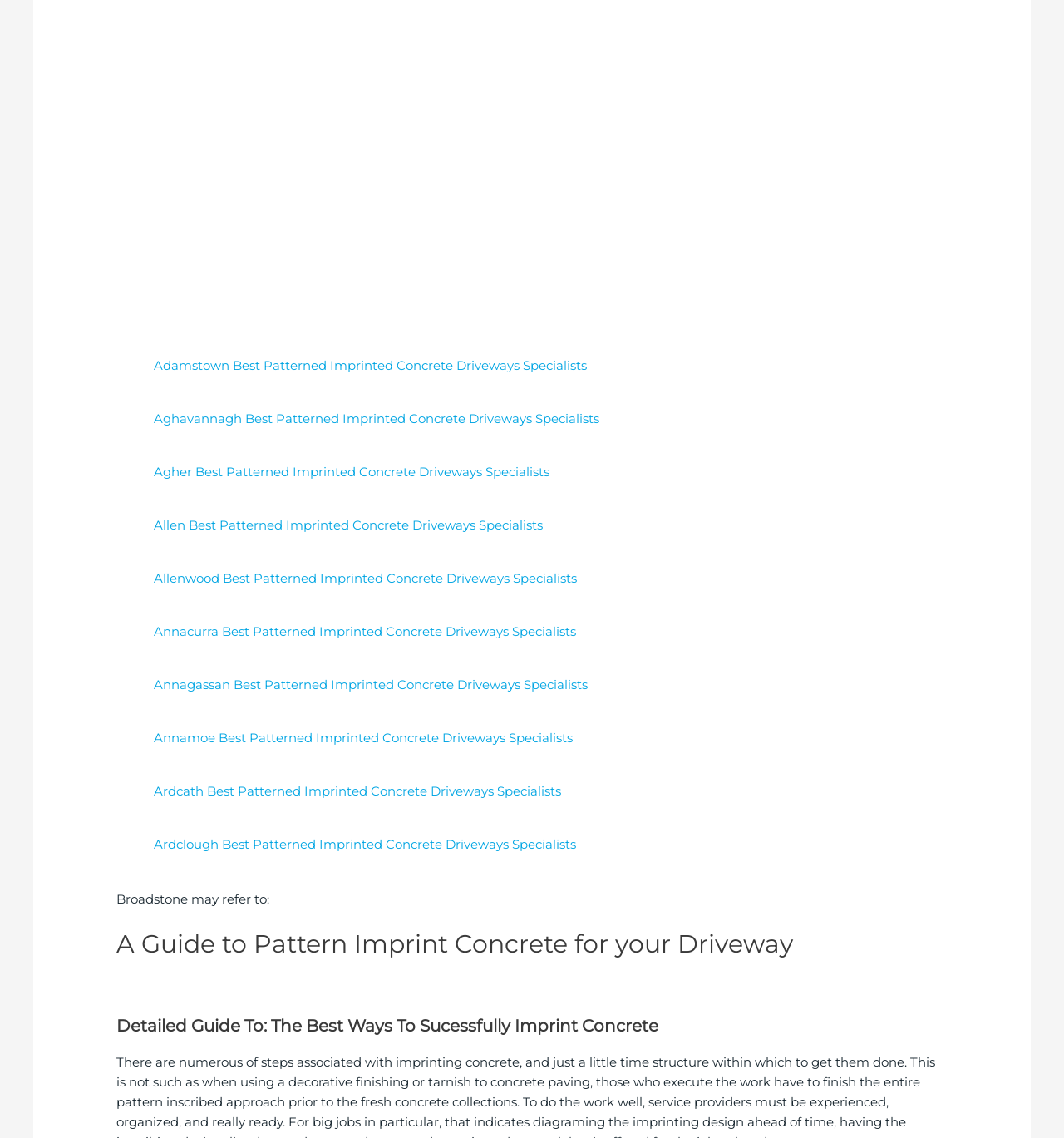Identify the bounding box coordinates necessary to click and complete the given instruction: "Go to the next thread".

None